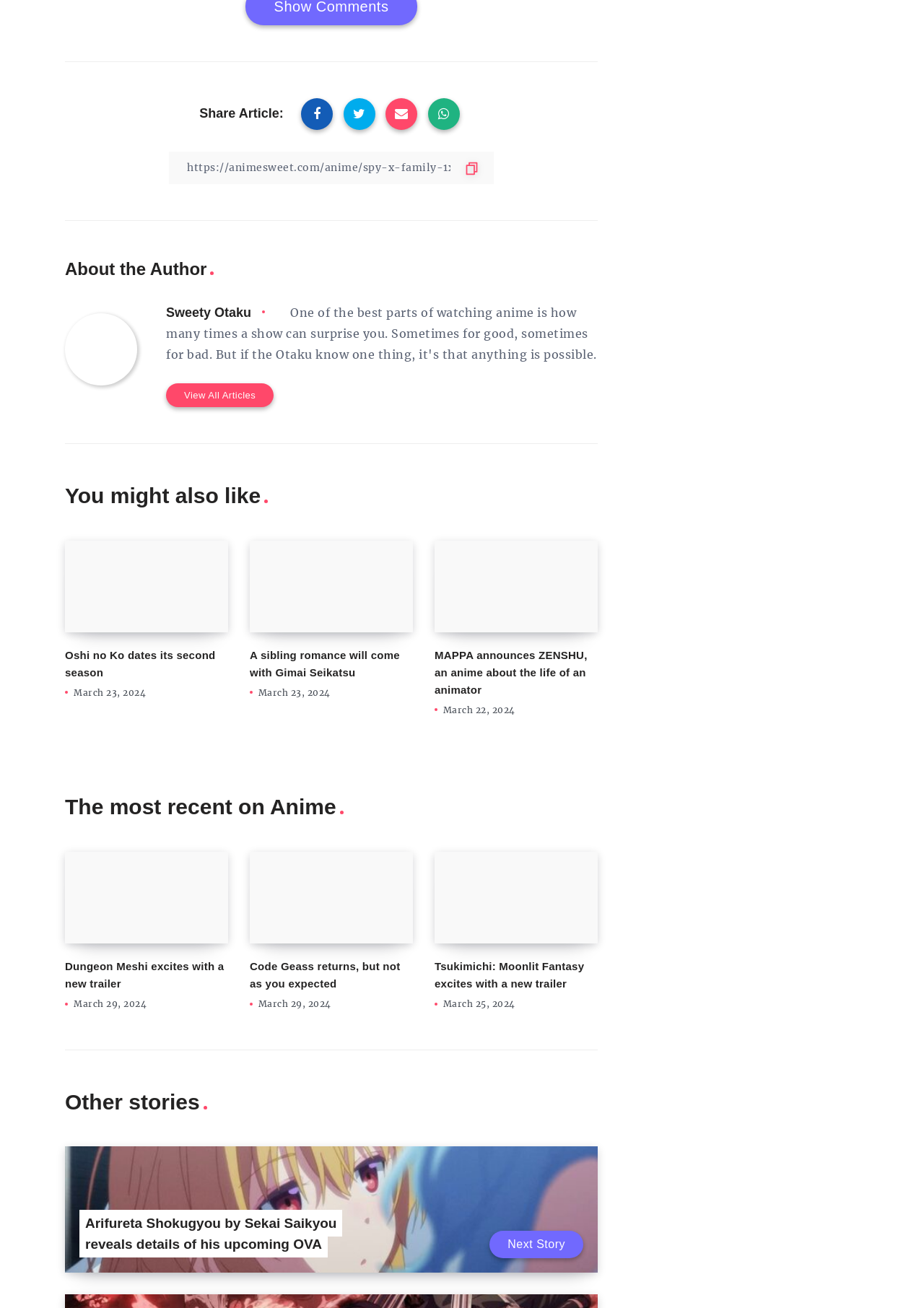Please determine the bounding box coordinates of the element's region to click for the following instruction: "Share article".

[0.216, 0.081, 0.307, 0.092]